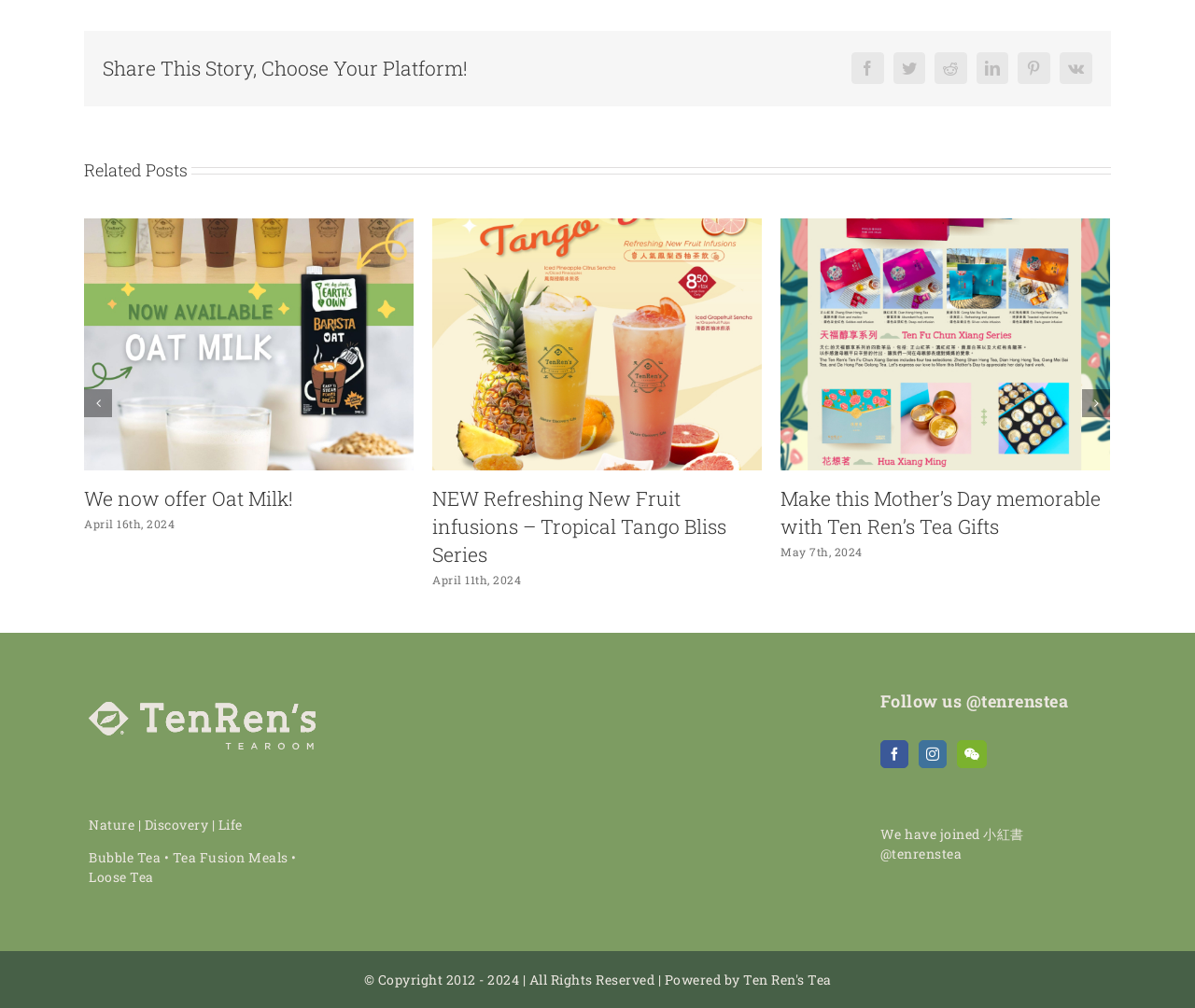Please determine the bounding box coordinates, formatted as (top-left x, top-left y, bottom-right x, bottom-right y), with all values as floating point numbers between 0 and 1. Identify the bounding box of the region described as: Ten Ren's Tea

[0.622, 0.963, 0.696, 0.981]